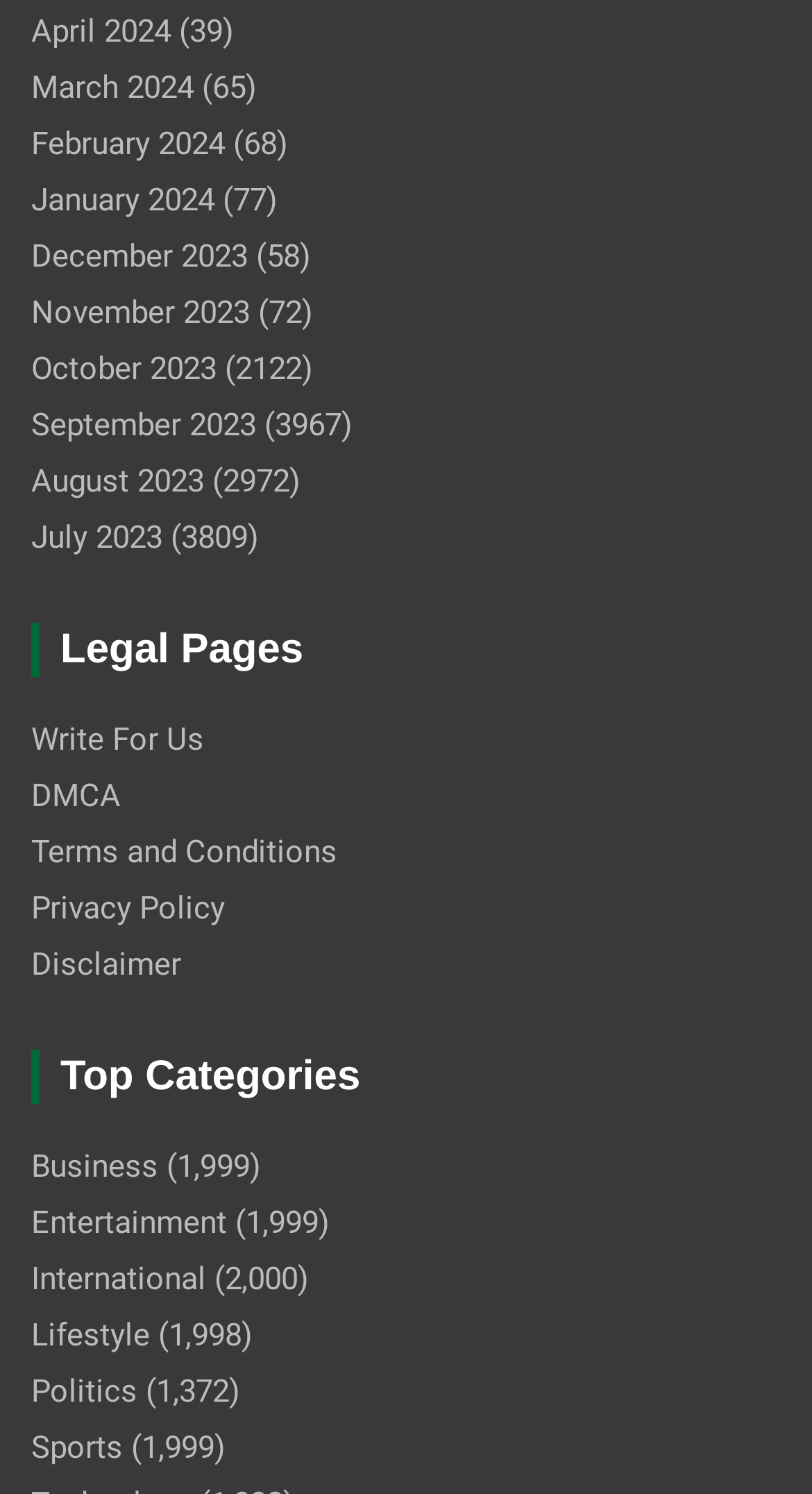Pinpoint the bounding box coordinates of the clickable element to carry out the following instruction: "Write For Us."

[0.038, 0.482, 0.251, 0.507]